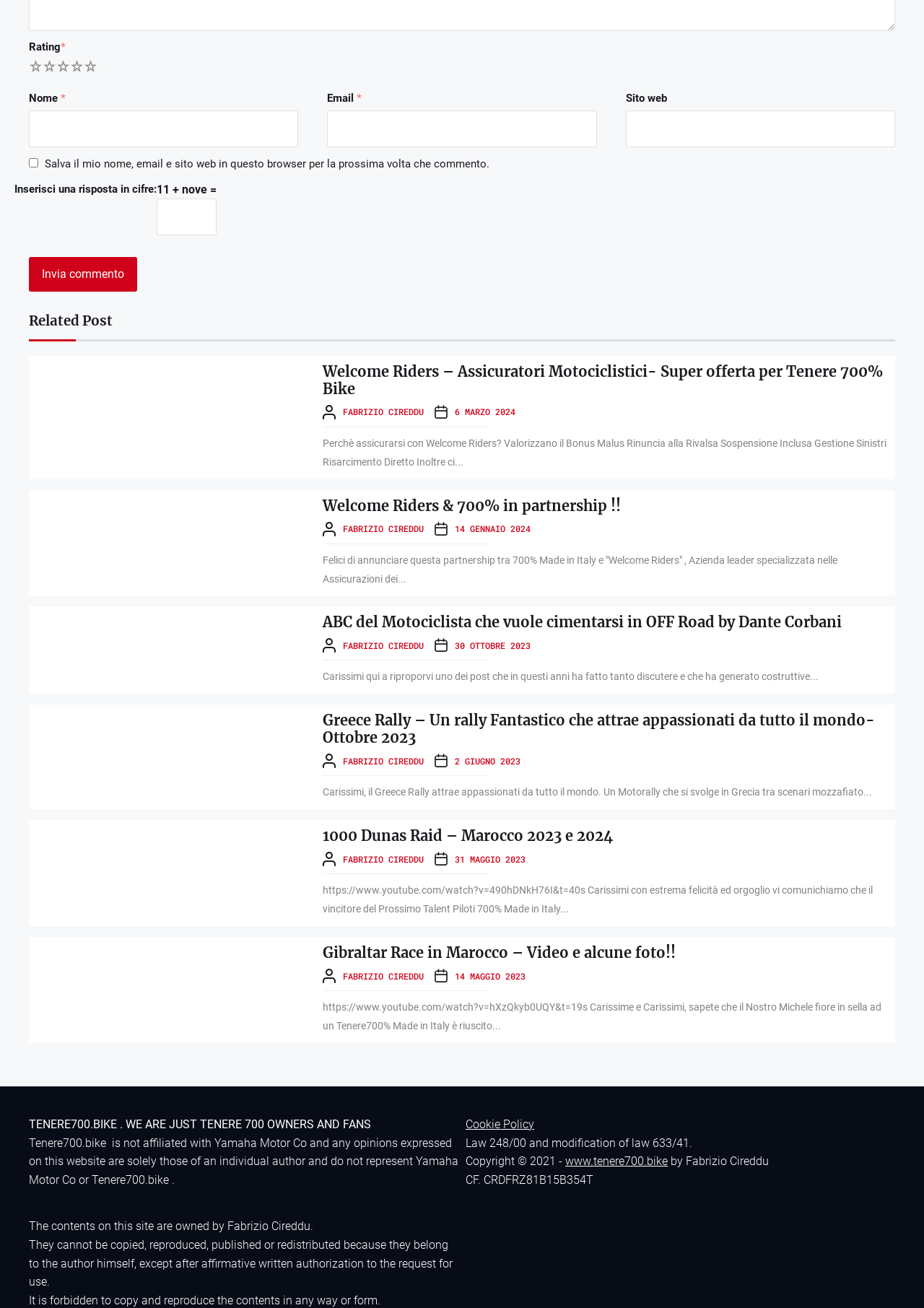Please provide a brief answer to the question using only one word or phrase: 
How many articles are on this webpage?

5